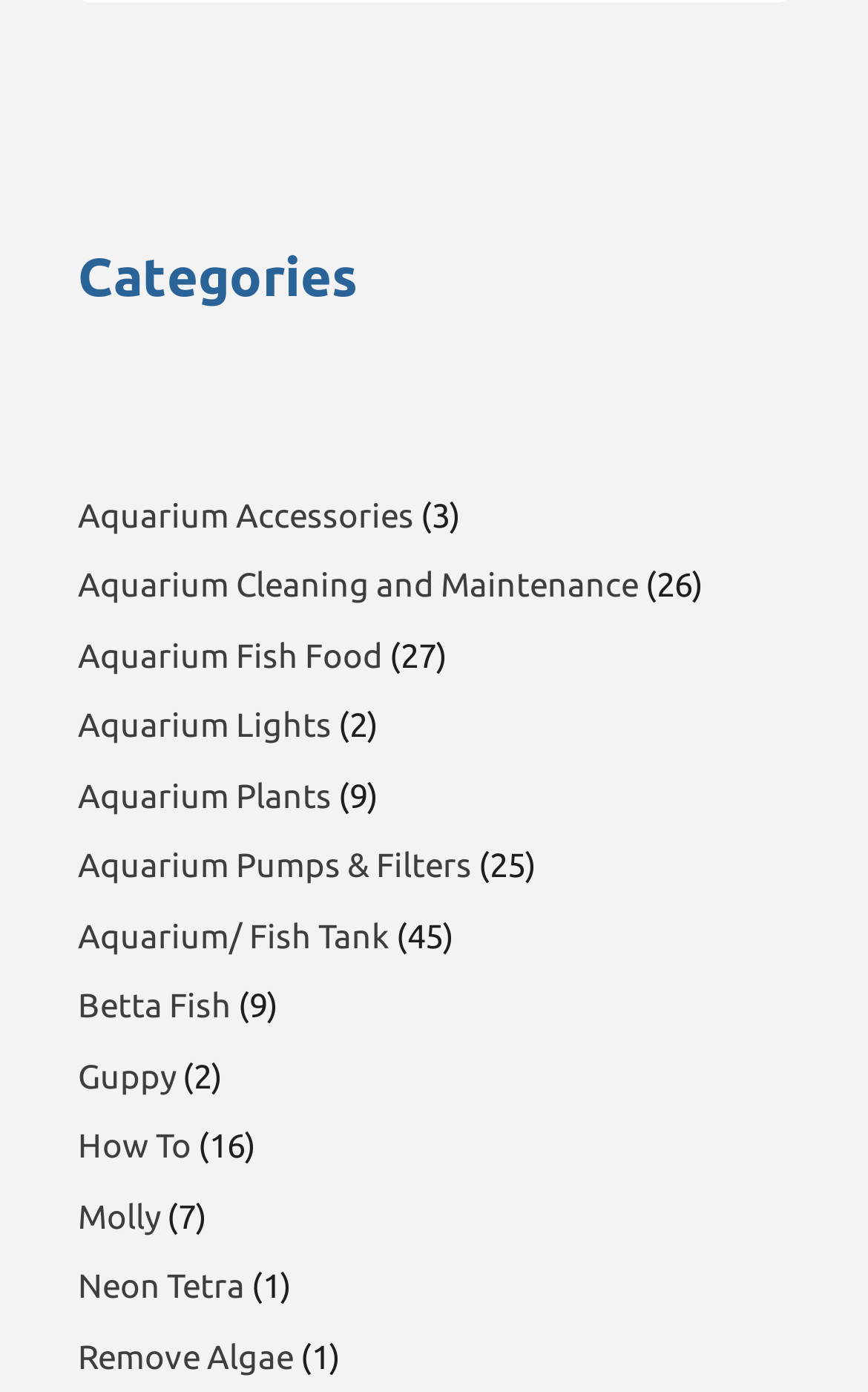Highlight the bounding box coordinates of the element that should be clicked to carry out the following instruction: "View Aquarium Fish Food". The coordinates must be given as four float numbers ranging from 0 to 1, i.e., [left, top, right, bottom].

[0.09, 0.457, 0.441, 0.484]